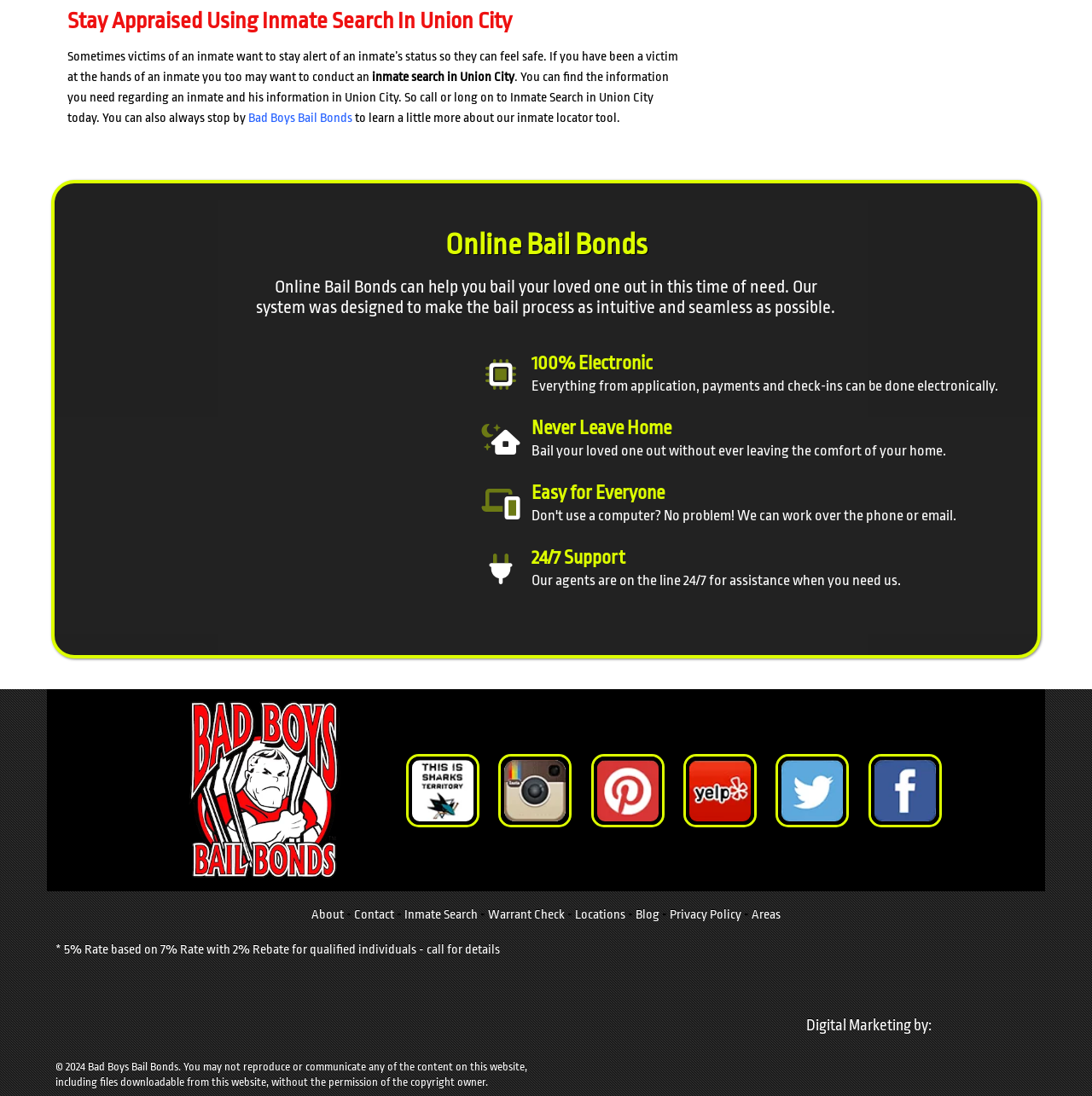Please identify the bounding box coordinates of where to click in order to follow the instruction: "Search for an inmate in Union City.".

[0.341, 0.064, 0.471, 0.077]